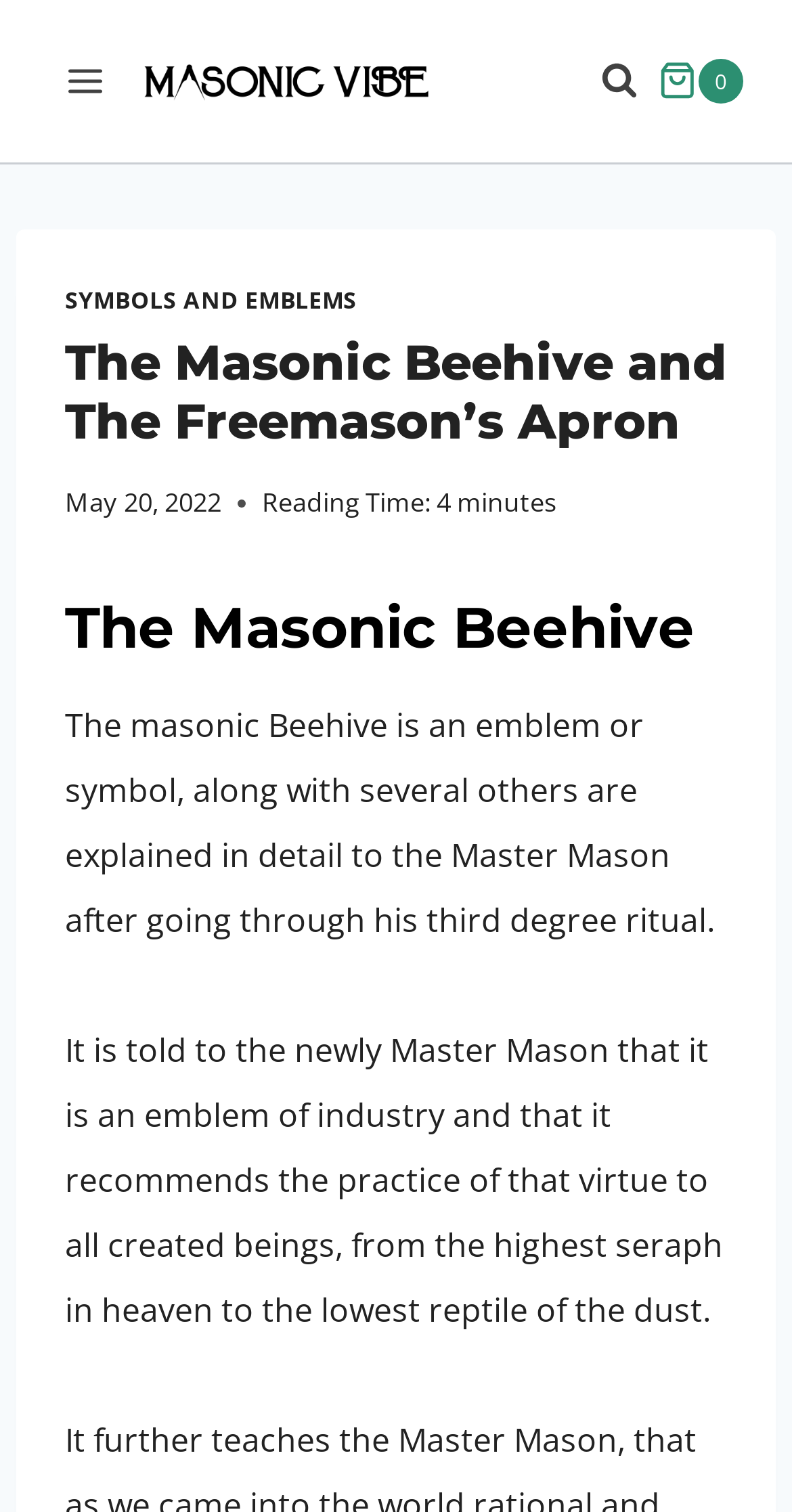Using the provided description: "alt="MASONIC VIBE"", find the bounding box coordinates of the corresponding UI element. The output should be four float numbers between 0 and 1, in the format [left, top, right, bottom].

[0.181, 0.04, 0.54, 0.067]